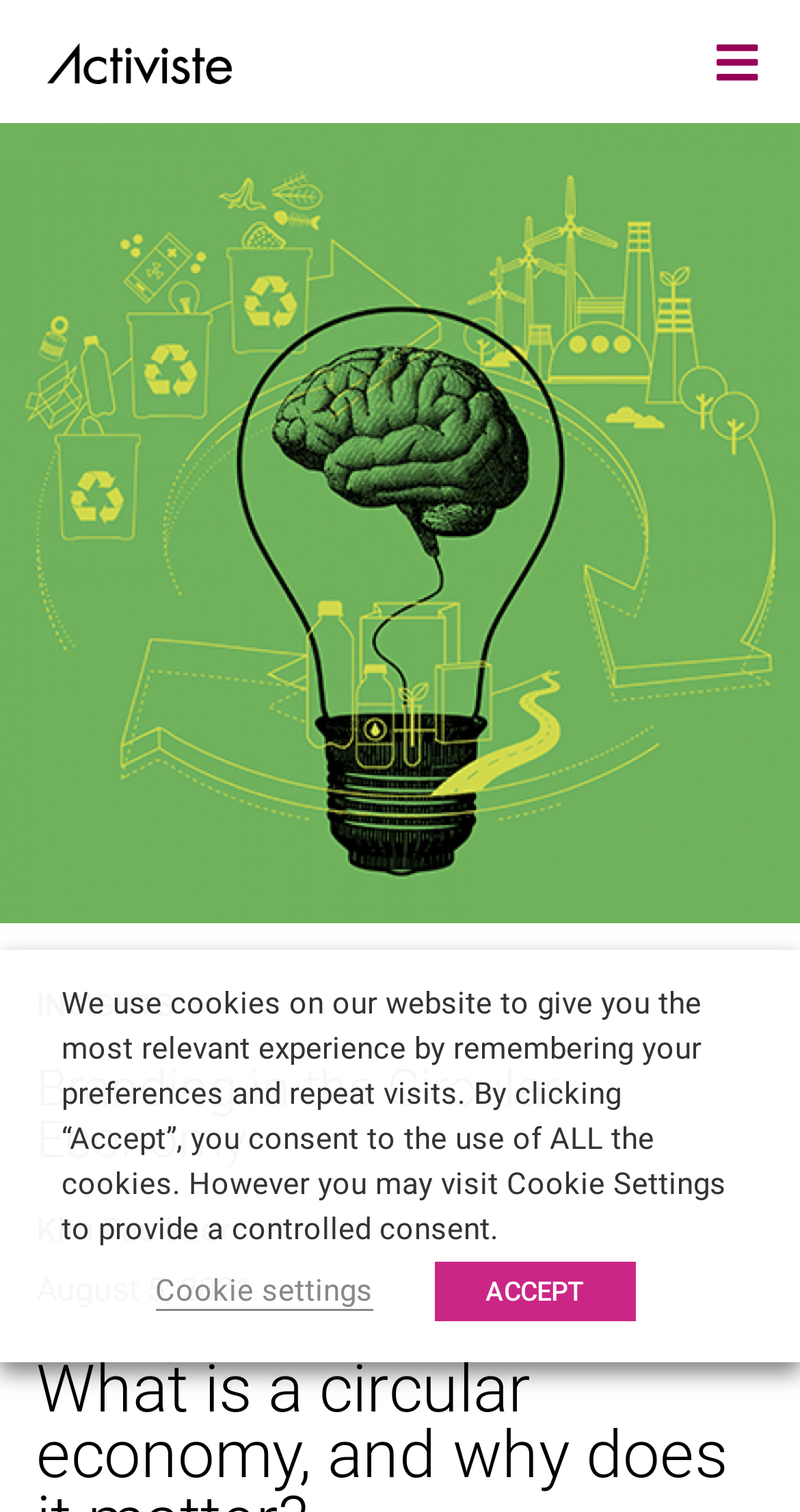Create a detailed narrative describing the layout and content of the webpage.

The webpage is about "Branding in the Circular Economy" and features a prominent image at the top, spanning the entire width of the page. Below the image, there are two headings: "INSIGHTS" and "Branding in the Circular Economy", which are positioned side by side and take up most of the width of the page. 

On the top left, there is a link, and on the top right, there is another link. The author's name, "Kim Faulkner", and the date "August 5, 2021" are displayed below the headings, aligned to the left.

A dialog box for cookie consent is located at the bottom of the page, spanning the entire width. The dialog box contains a paragraph of text explaining the use of cookies on the website, followed by two buttons: "Cookie settings" and "ACCEPT". The "Cookie settings" button is positioned to the left of the "ACCEPT" button.